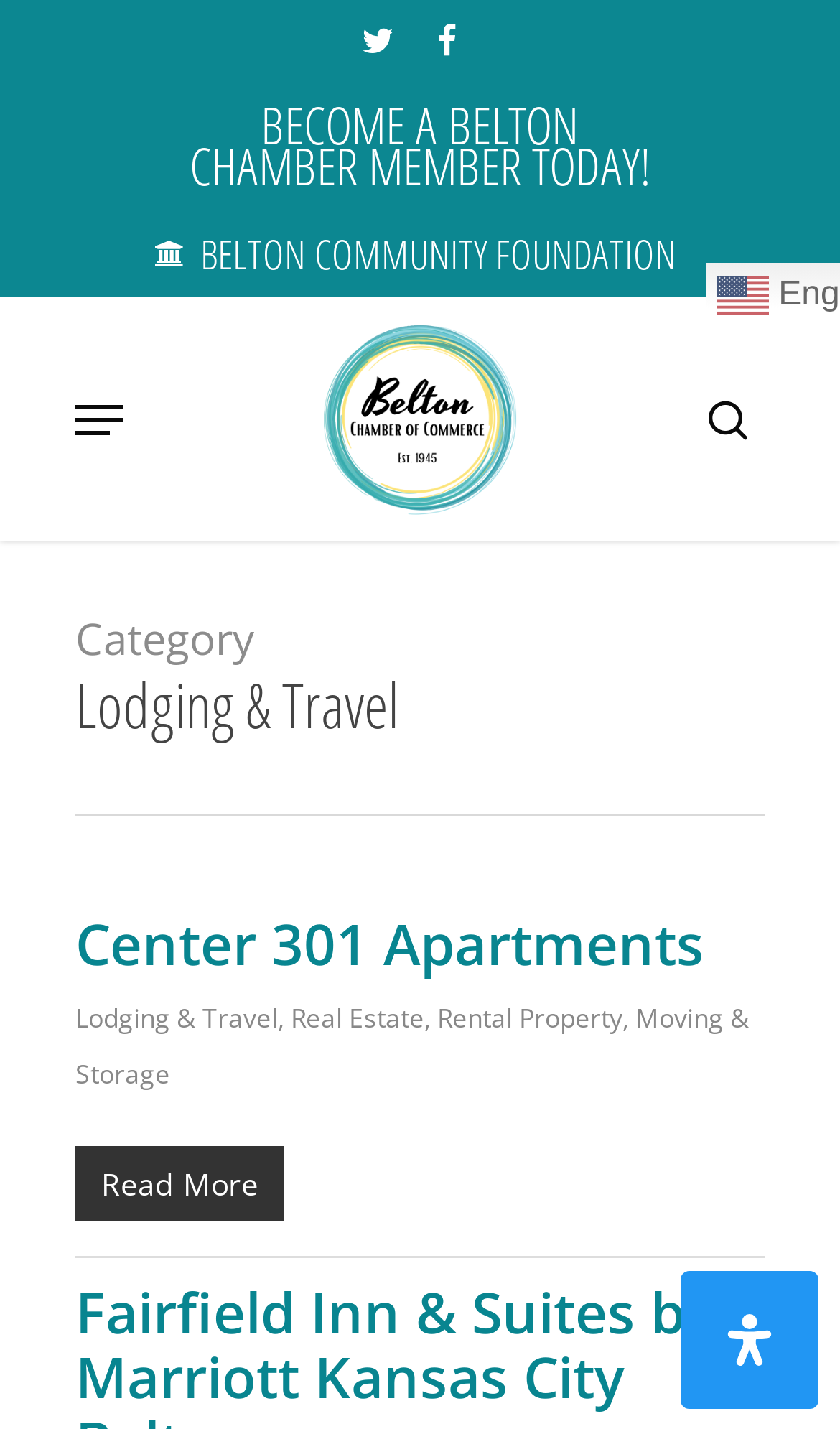Locate the bounding box coordinates of the element that should be clicked to fulfill the instruction: "Read more about Center 301 Apartments".

[0.09, 0.809, 0.91, 0.849]